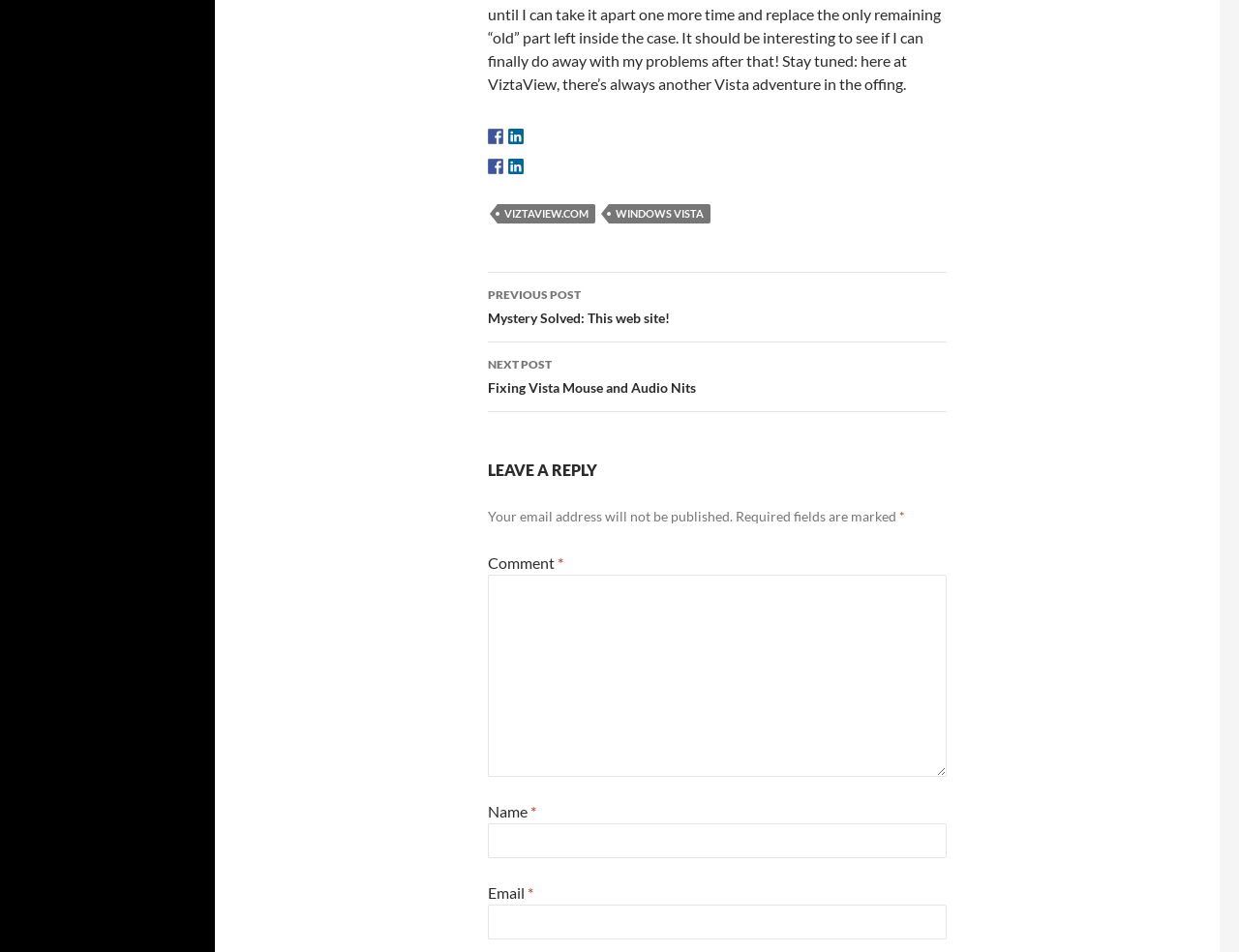What is the previous post about?
Please answer the question with a detailed and comprehensive explanation.

I found a link with the text 'PREVIOUS POST Mystery Solved: This web site!' which suggests that the previous post is about solving a mystery related to the website.